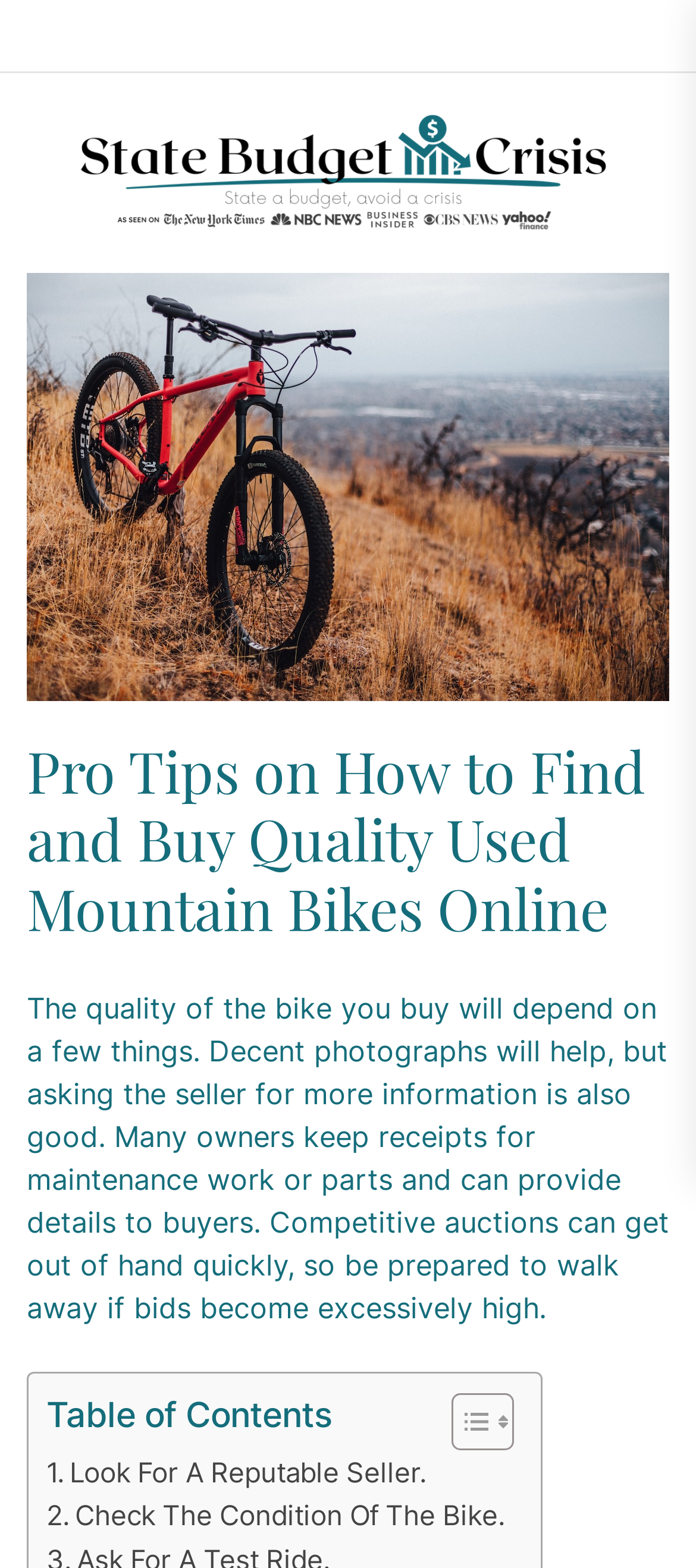Offer a meticulous caption that includes all visible features of the webpage.

The webpage is about providing pro tips on how to find and buy quality used mountain bikes online. At the top left of the page, there is a link to "State Budget Crisis" accompanied by an image with the same name. Below this, there is a header with a heading that displays the title of the webpage. 

Underneath the header, there is a block of text that explains the importance of considering various factors when buying a used mountain bike, such as decent photographs and asking the seller for more information. The text also mentions the benefits of getting receipts for maintenance work or parts from the seller.

To the right of this text, there is a table of contents section with a "Toggle Table of Content" link accompanied by two small images. The table of contents section has a heading that says "Table of Contents".

Below the text and the table of contents section, there are two links, one saying "Look For A Reputable Seller" and the other saying "Check The Condition Of The Bike". These links are likely to lead to more detailed information on the respective topics.